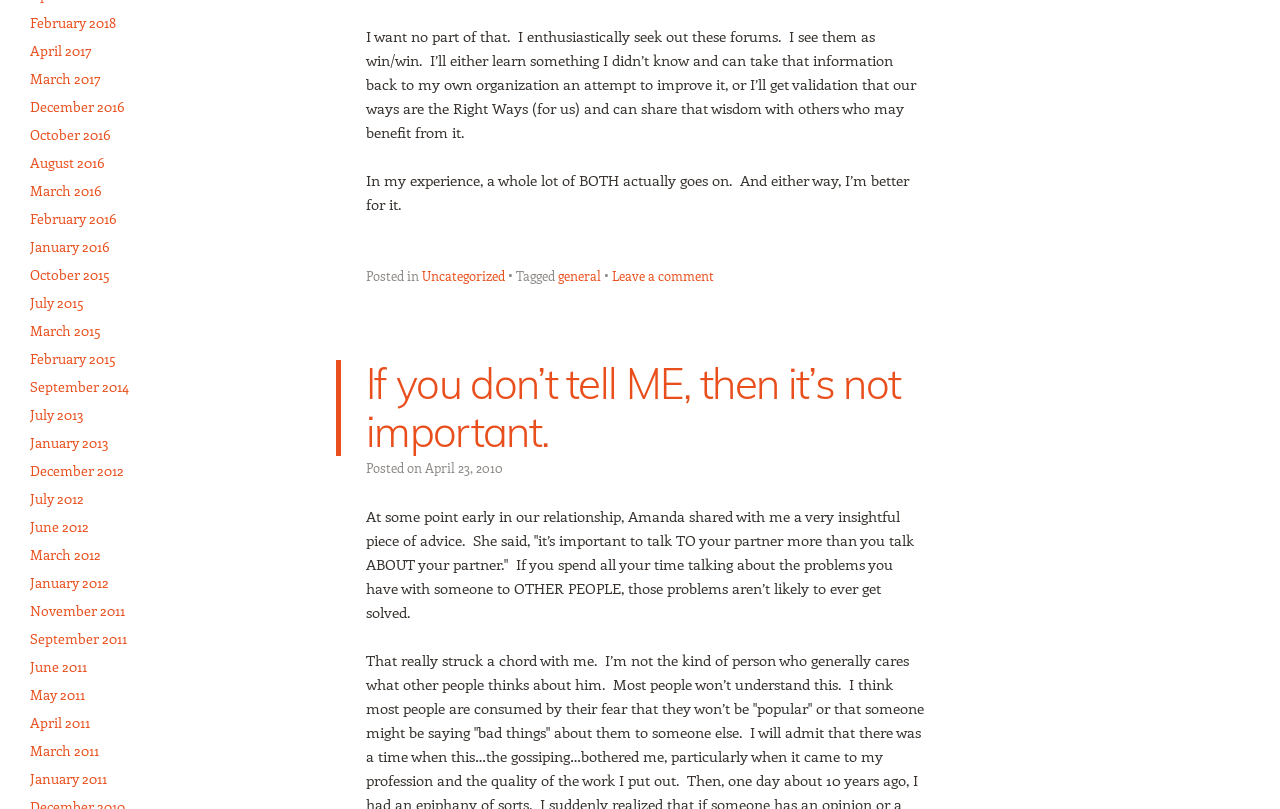Pinpoint the bounding box coordinates of the element you need to click to execute the following instruction: "Click on the 'Uncategorized' link". The bounding box should be represented by four float numbers between 0 and 1, in the format [left, top, right, bottom].

[0.33, 0.33, 0.395, 0.351]